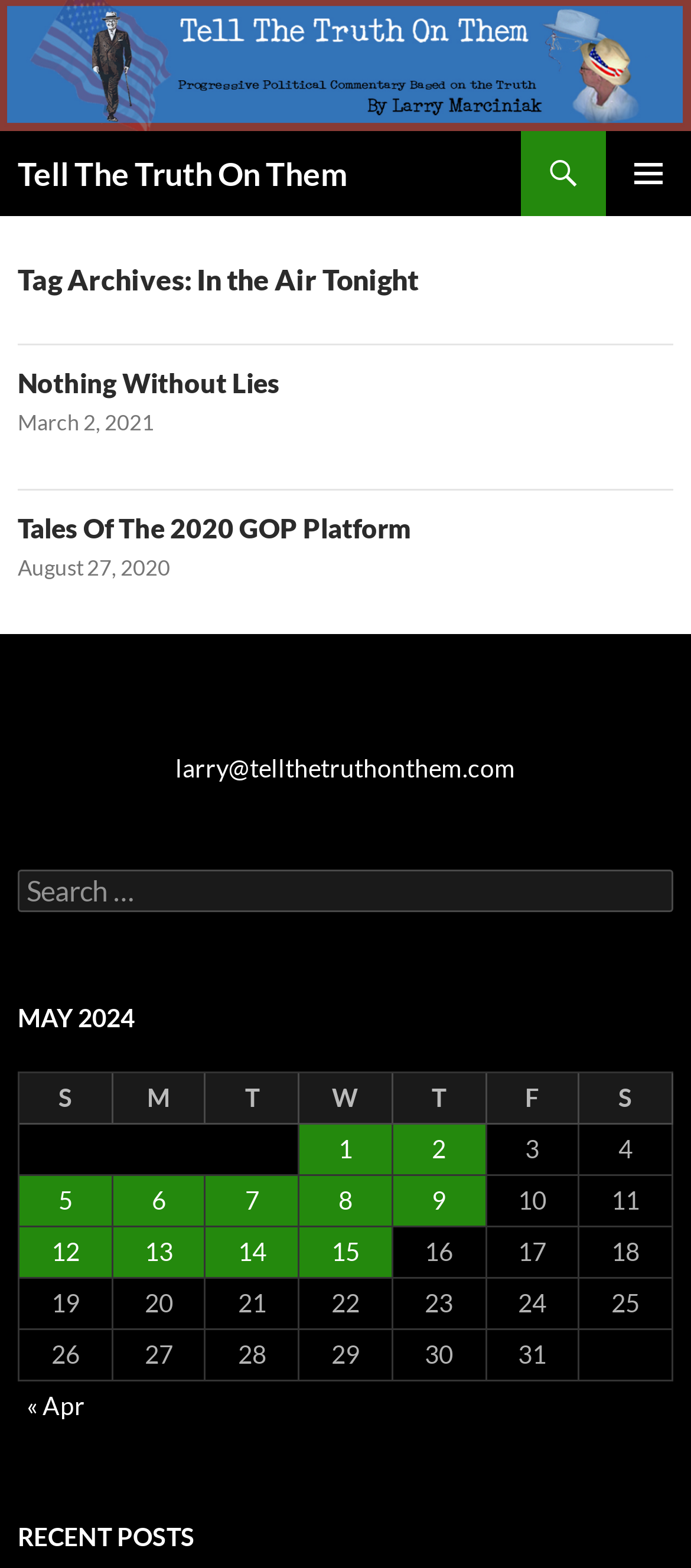What is the email address of the website owner?
Using the image, provide a detailed and thorough answer to the question.

I searched for a contact email address on the webpage and found a link with the text 'larry@tellthetruthonthem.com', which is likely the email address of the website owner.